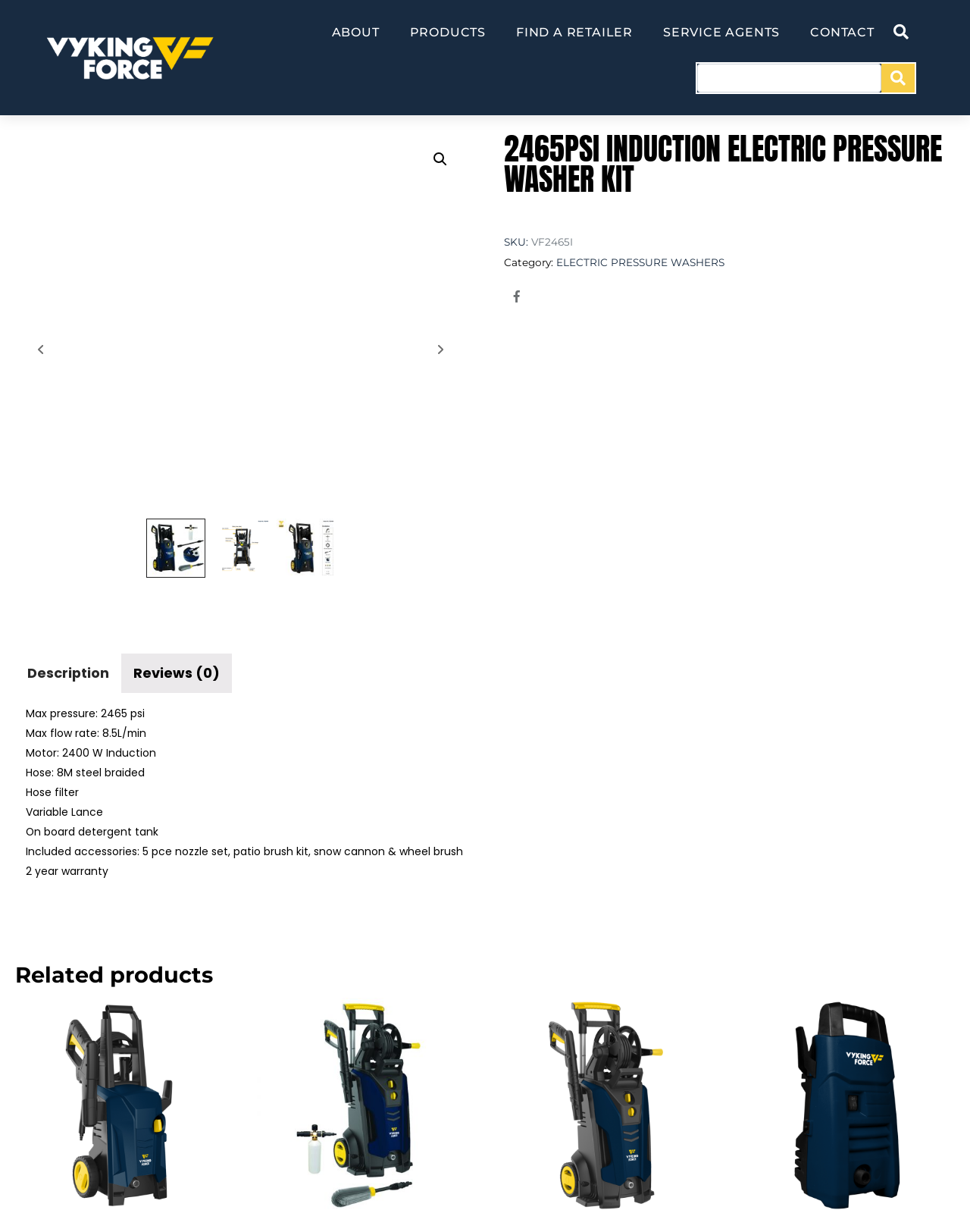What is the type of motor used in the electric pressure washer?
Based on the content of the image, thoroughly explain and answer the question.

I found the answer by looking at the product description section, where it lists the specifications of the product. The motor type is mentioned as 2400 W Induction.